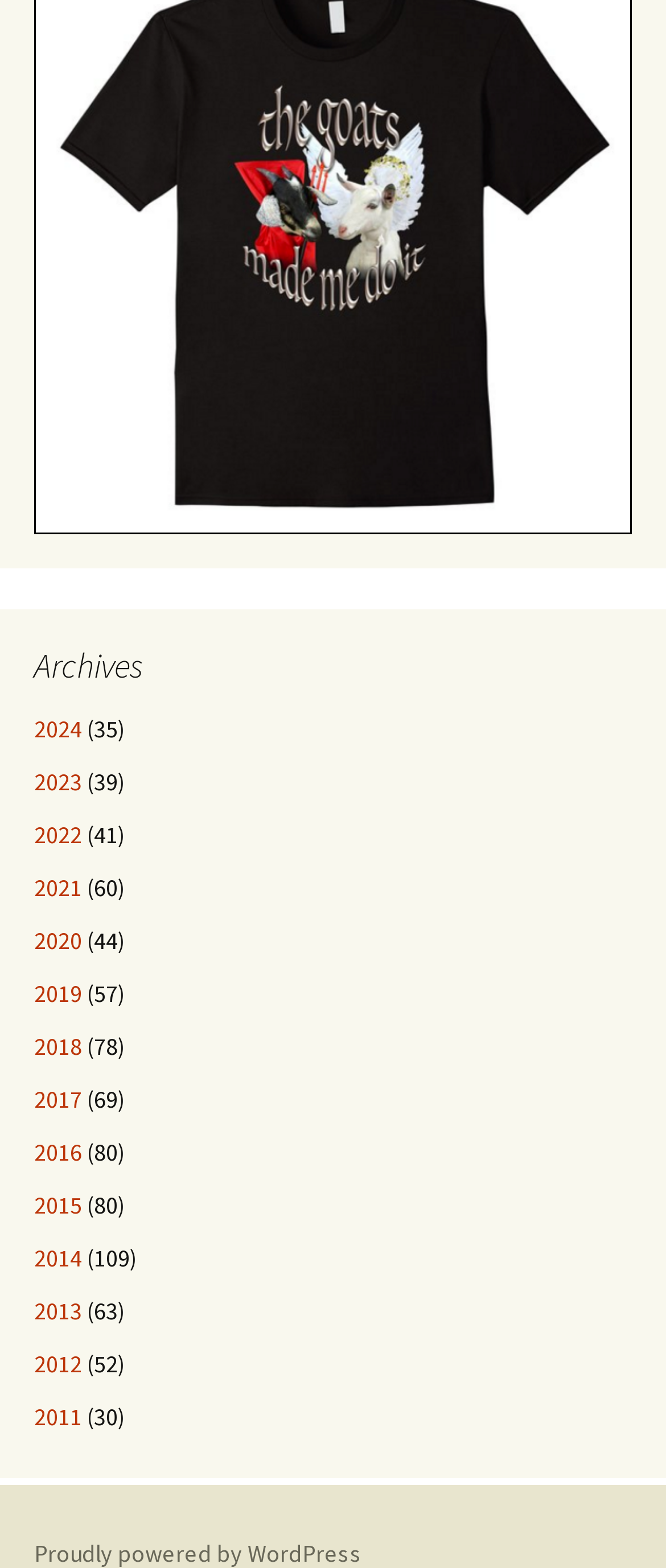Specify the bounding box coordinates of the area to click in order to execute this command: 'Visit WordPress'. The coordinates should consist of four float numbers ranging from 0 to 1, and should be formatted as [left, top, right, bottom].

[0.051, 0.98, 0.544, 1.0]